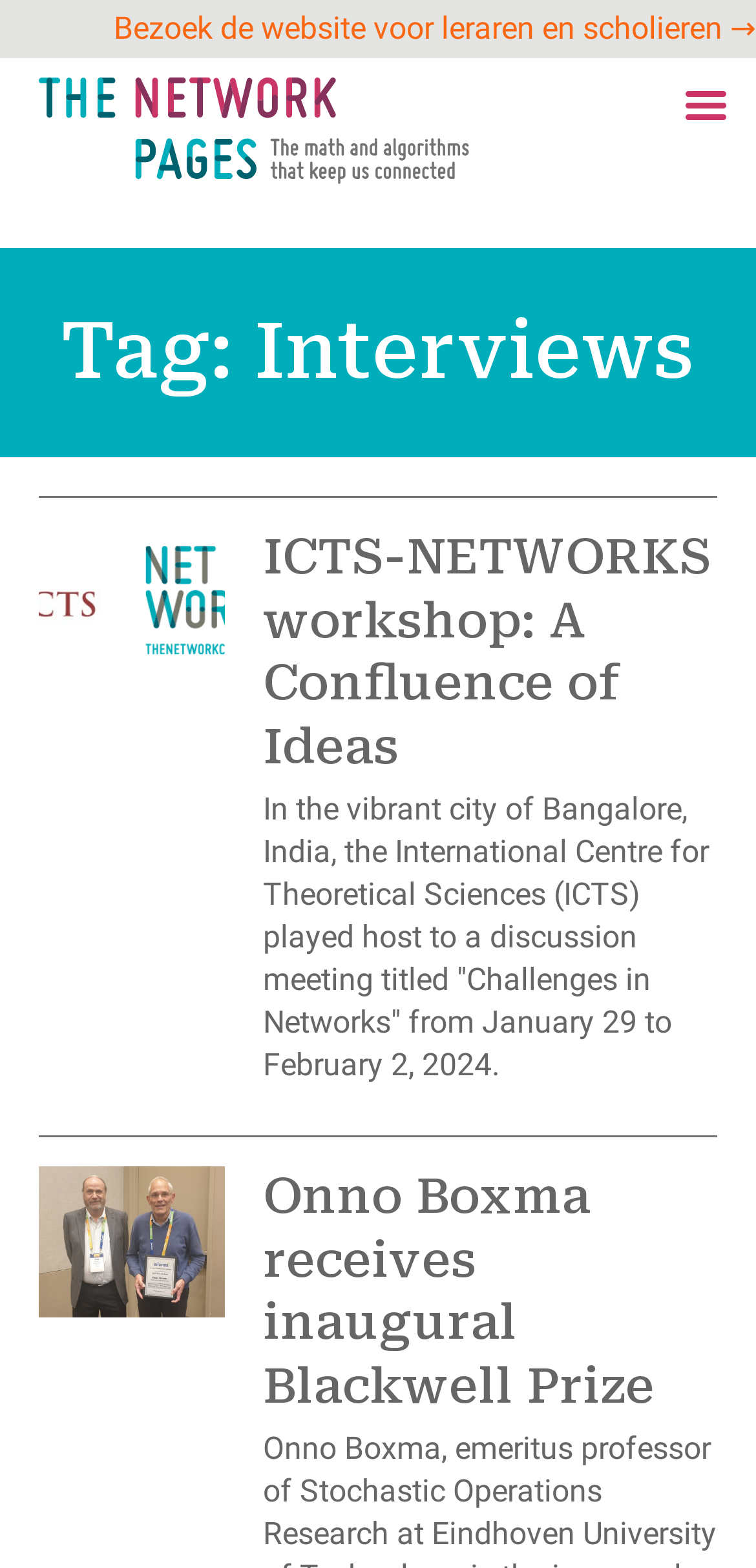Given the description: "alt="The Network Pages"", determine the bounding box coordinates of the UI element. The coordinates should be formatted as four float numbers between 0 and 1, [left, top, right, bottom].

[0.0, 0.099, 0.62, 0.122]